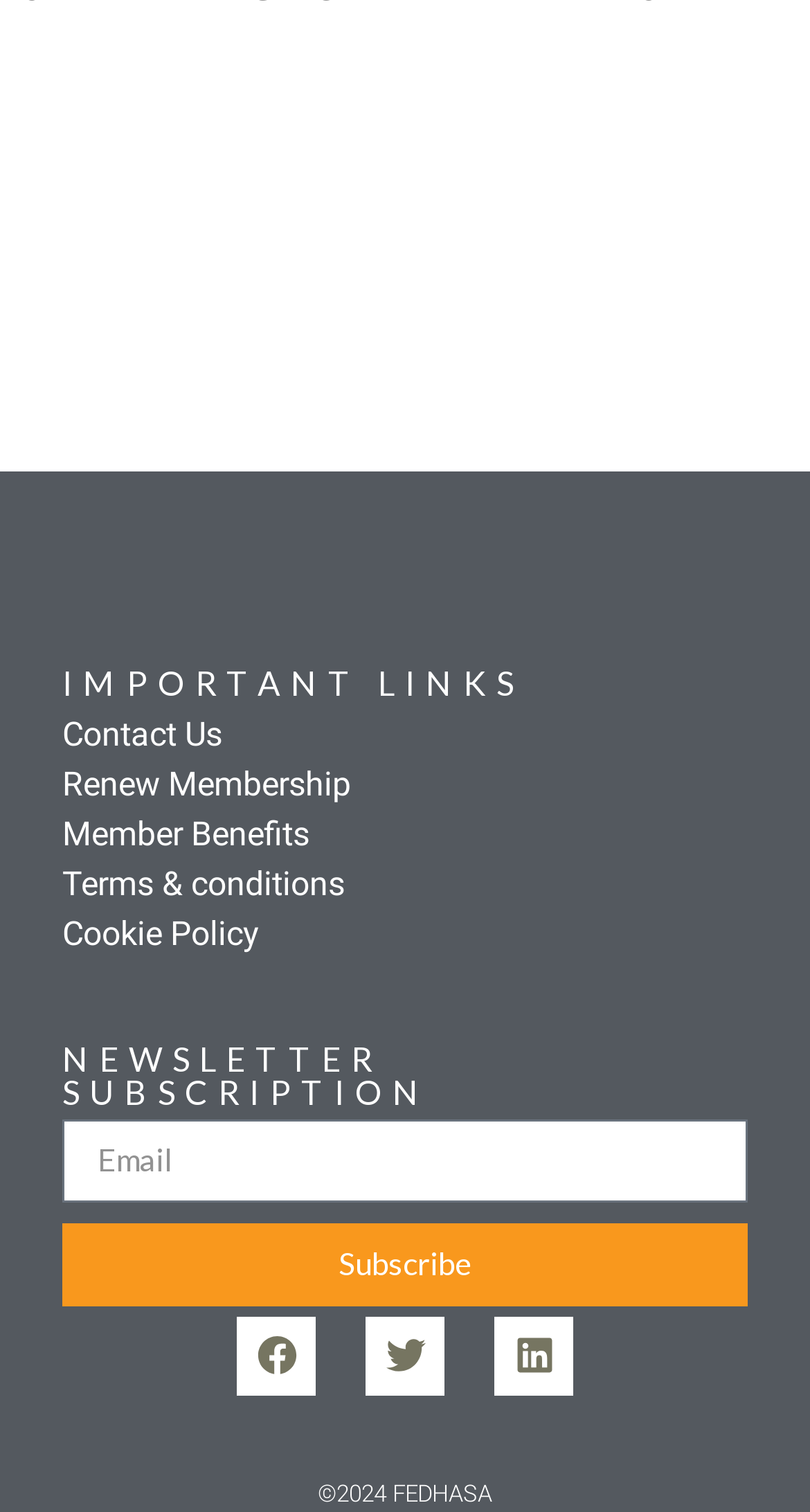What is the copyright year?
Answer with a single word or phrase, using the screenshot for reference.

2024